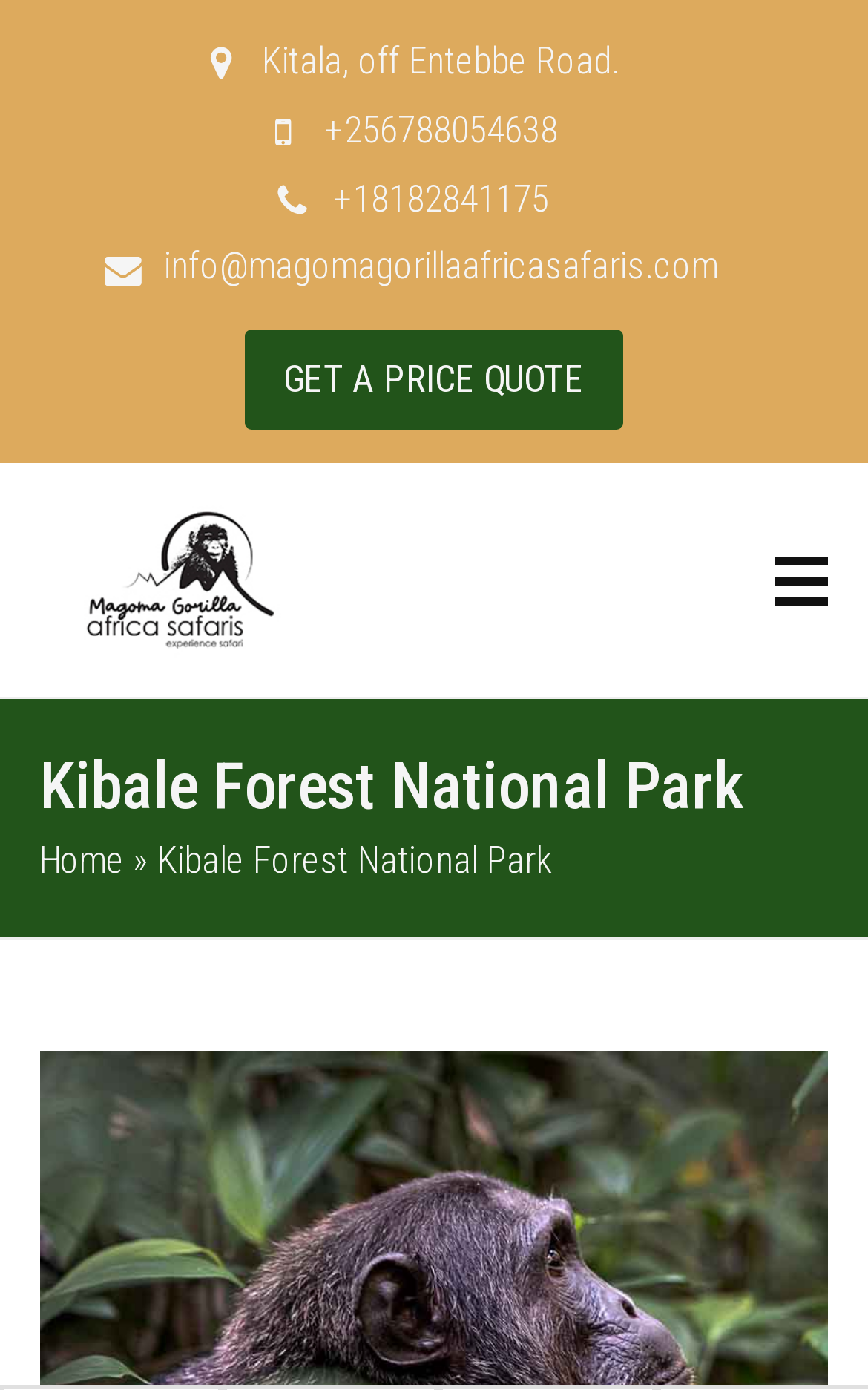Respond to the question with just a single word or phrase: 
What is the email address to contact?

info@magomagorillaafricasafaris.com